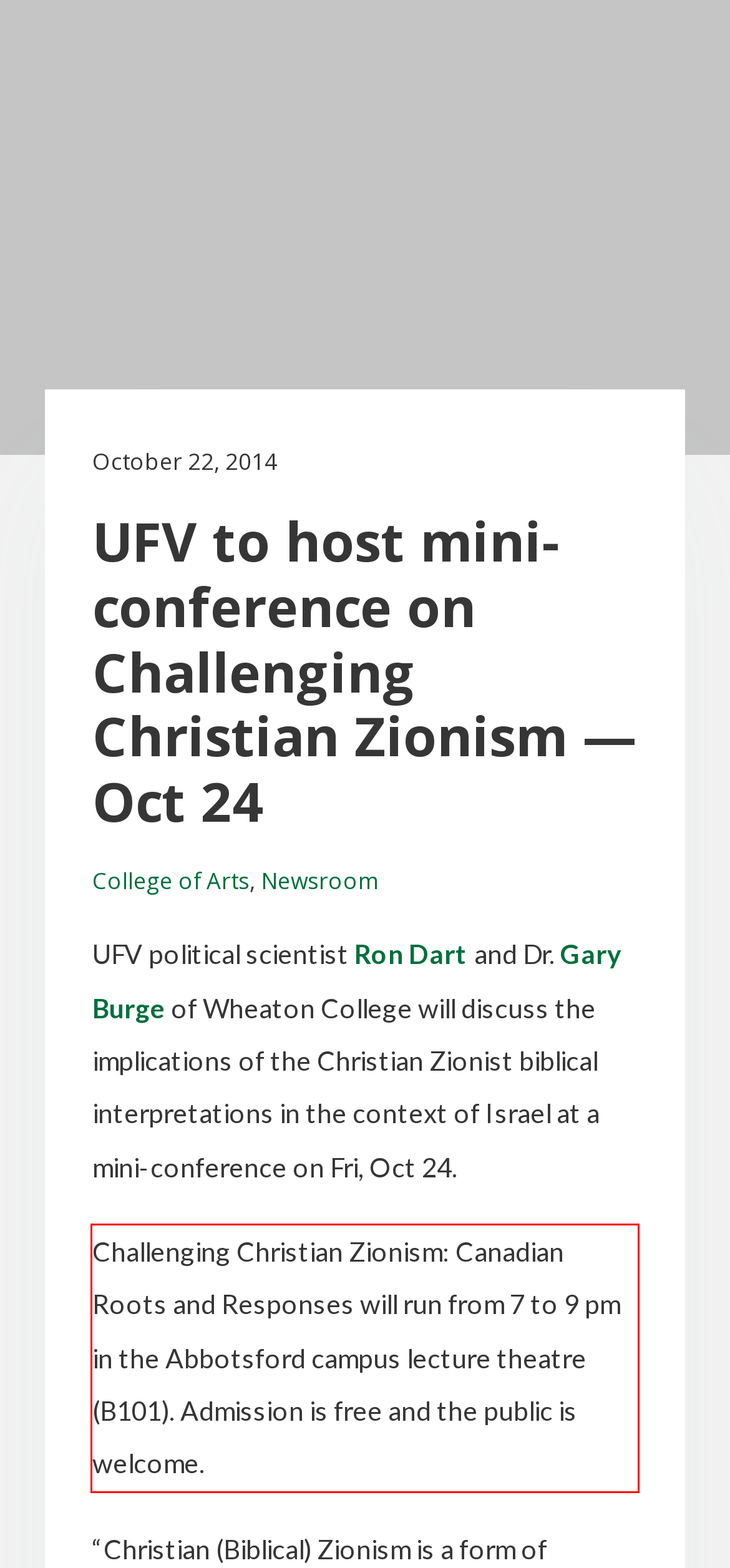You have a screenshot of a webpage with a red bounding box. Use OCR to generate the text contained within this red rectangle.

Challenging Christian Zionism: Canadian Roots and Responses will run from 7 to 9 pm in the Abbotsford campus lecture theatre (B101). Admission is free and the public is welcome.